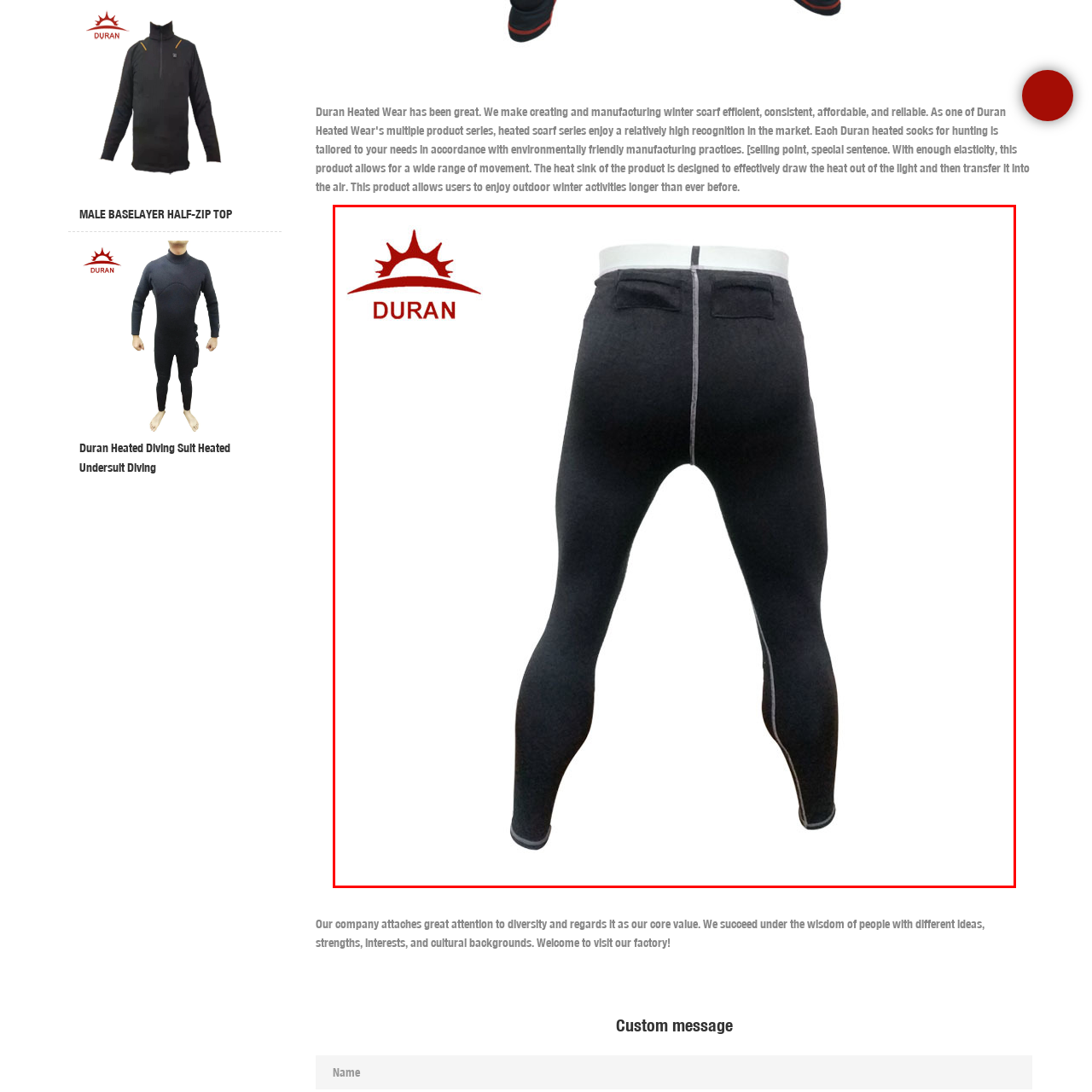Provide a detailed account of the visual content within the red-outlined section of the image.

The image showcases the back view of a Duran Heated Diving Suit undersuit, designed for optimal warmth and flexibility during underwater activities. The suit is sleek and form-fitting, made from high-quality materials to ensure comfort and durability. It features a black design with subtle outlining for a modern aesthetic and includes two back pockets. The waistband is finished with a contrasting detail for enhanced style and functionality, making it an ideal choice for divers seeking both performance and comfort in cold waters. The branding logo "DURAN" is prominently displayed at the top left corner, underscoring the suit's quality and reliability.